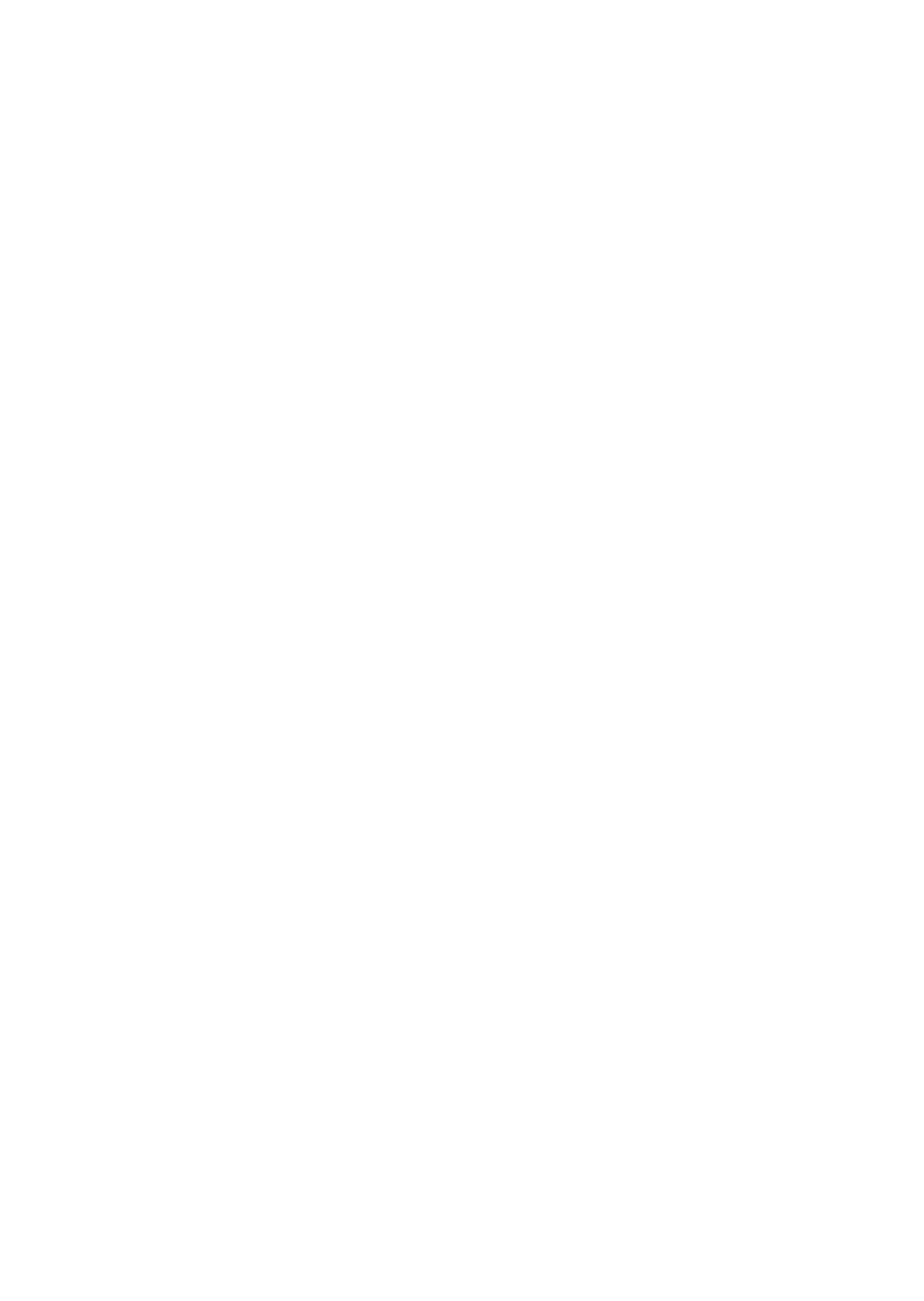What is the last link in the bottom row?
Look at the screenshot and give a one-word or phrase answer.

Terms and privacy